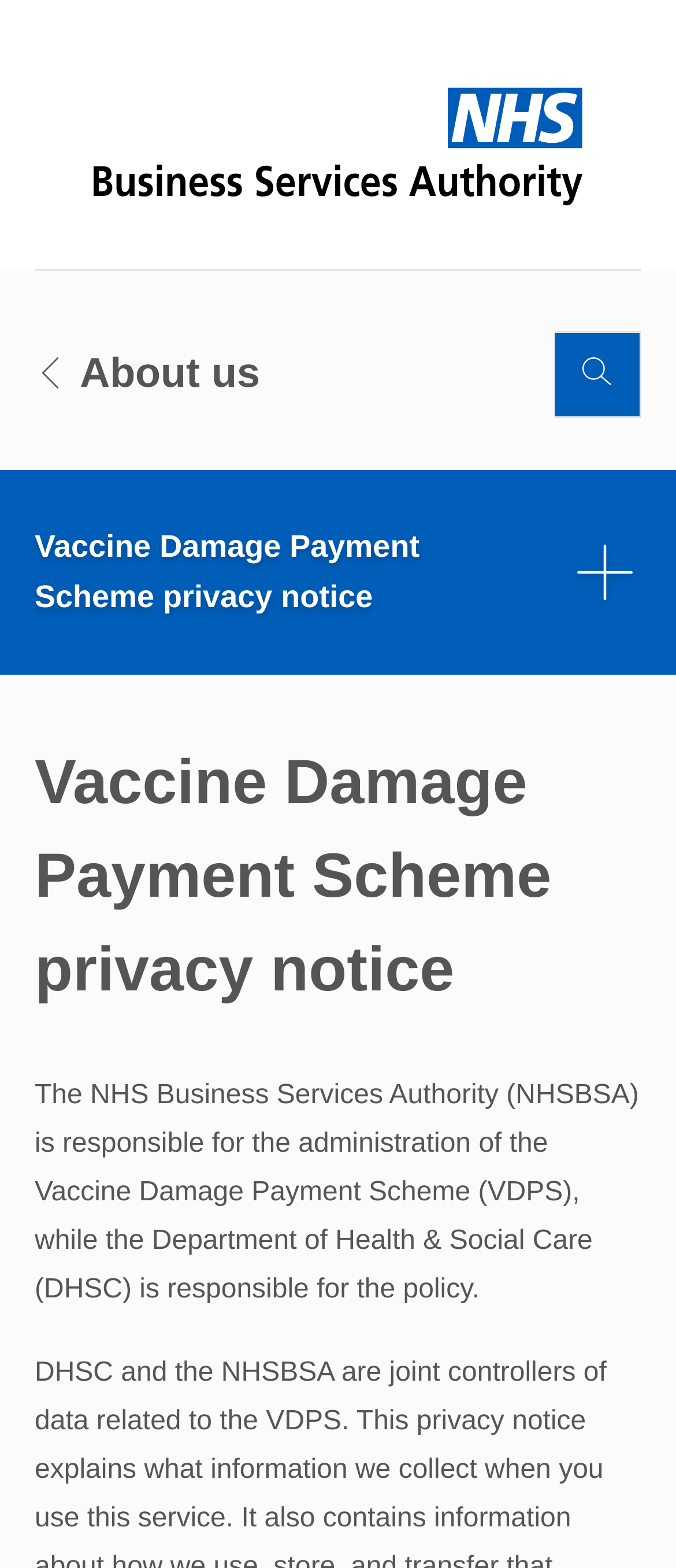Give a detailed account of the webpage's layout and content.

The webpage is about the Vaccine Damage Payment Scheme (VDPS) privacy notice, provided by the NHS Business Services Authority (NHSBSA). At the top left corner, there is a link to return to the NHSBSA logo, accompanied by an image of the logo. To the right of the logo, there are two buttons: "About us" and "Toggle search". Below these elements, there is a prominent button with the title "Vaccine Damage Payment Scheme privacy notice".

The main content of the page is a section with the same title, "Vaccine Damage Payment Scheme privacy notice", which is a heading. Below the heading, there is a paragraph of text that explains the roles of NHSBSA and the Department of Health & Social Care (DHSC) in relation to the VDPS. The text states that NHSBSA is responsible for the administration of the scheme, while DHSC is responsible for the policy.